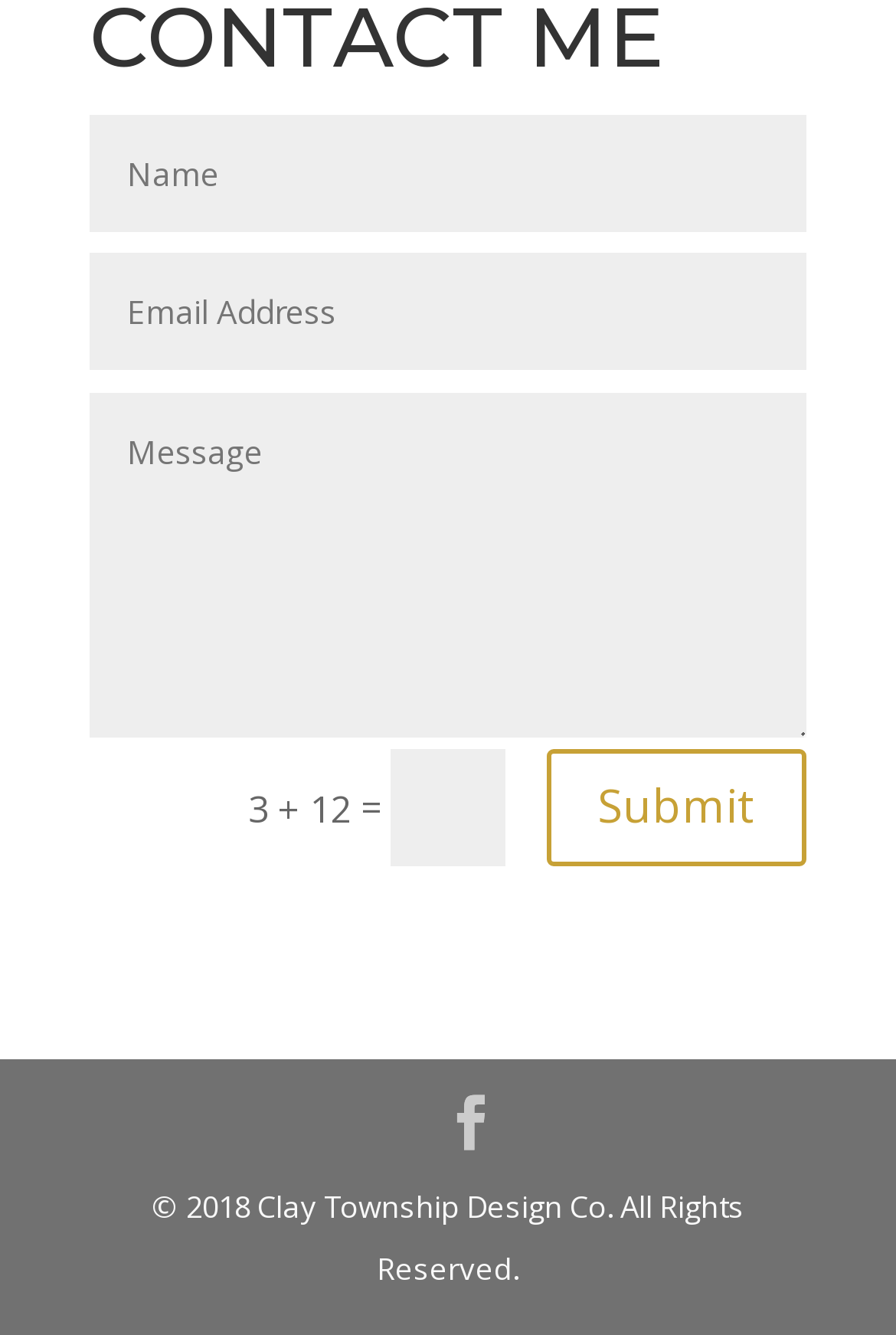Using the given description, provide the bounding box coordinates formatted as (top-left x, top-left y, bottom-right x, bottom-right y), with all values being floating point numbers between 0 and 1. Description: parent_node: TLS/SSL Encrypted Defence

None